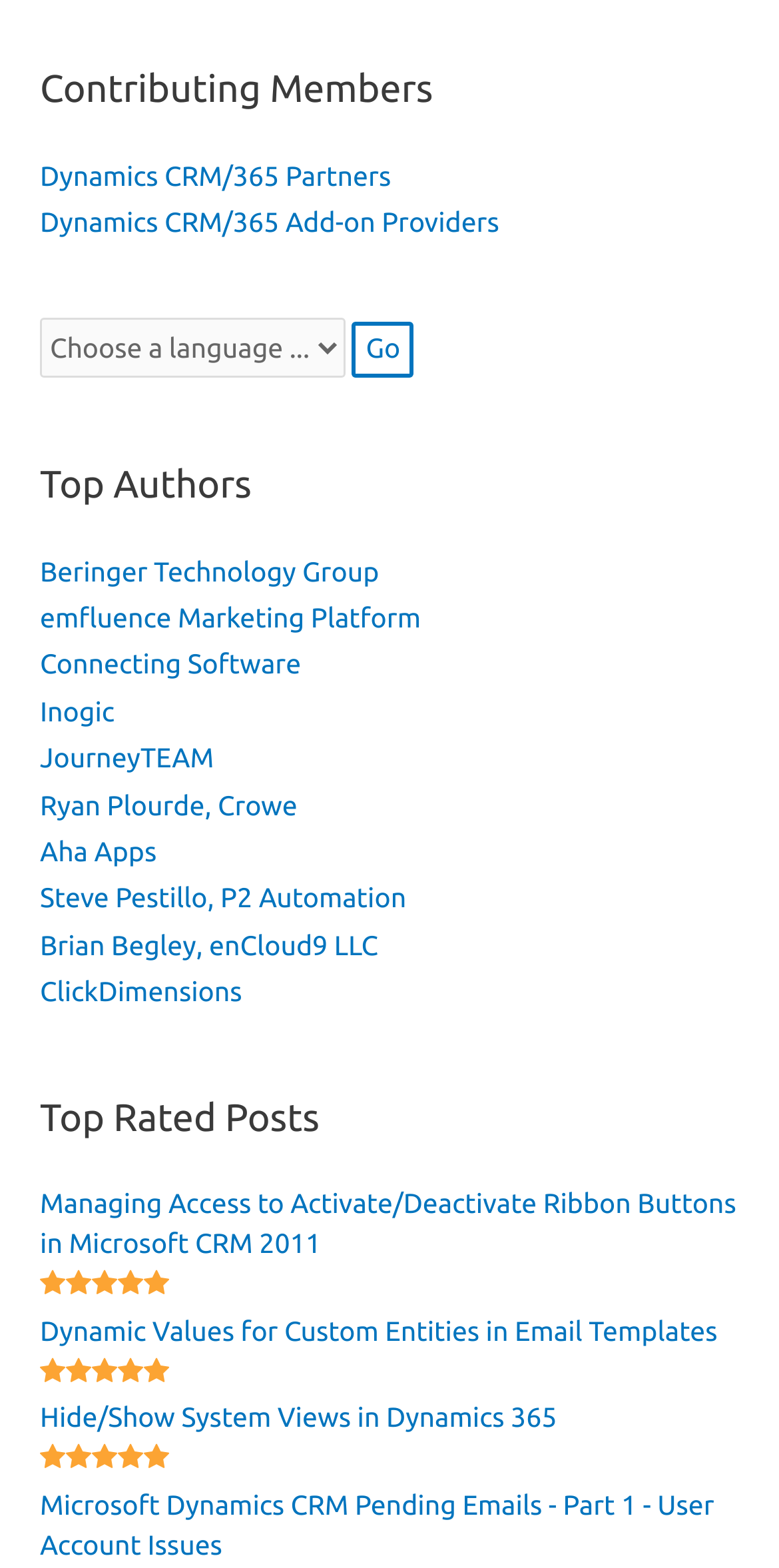Identify the bounding box coordinates of the section that should be clicked to achieve the task described: "Click on the link to Beringer Technology Group".

[0.051, 0.354, 0.487, 0.374]